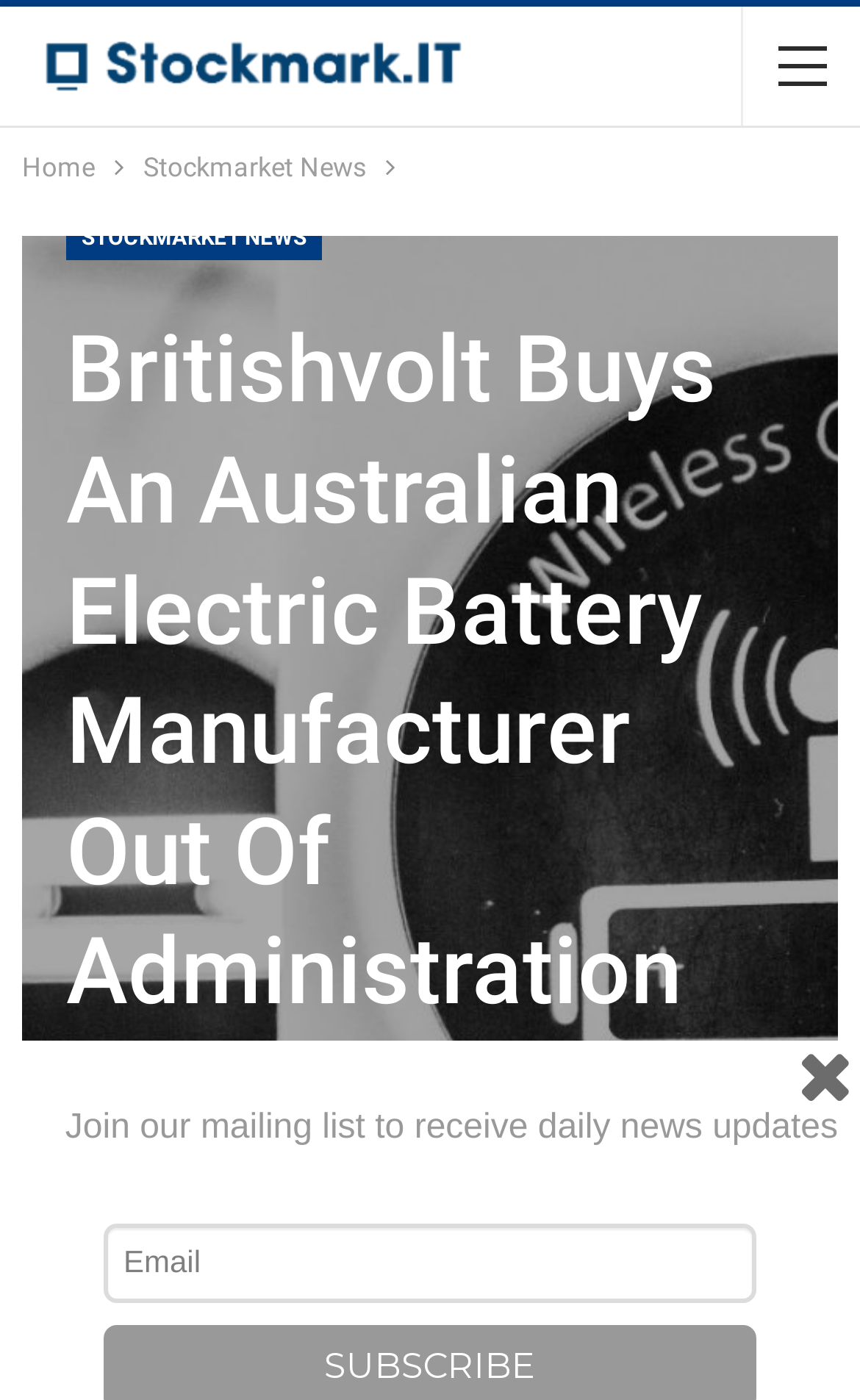Generate a detailed explanation of the webpage's features and information.

The webpage appears to be a news article about Britishvolt buying an Australian electric battery manufacturer out of administration. At the top left of the page, there is a logo image of "Stockmark.IT" with a width spanning about half of the page. Below the logo, there is a navigation bar with two links, "Home" and "Stockmarket News", which are positioned side by side.

The main content of the page is a news article with a heading "Britishvolt Buys An Australian Electric Battery Manufacturer Out Of Administration" that spans almost the entire width of the page. The article has a subheading "STOCKMARKET NEWS" and a timestamp "Last Updated Feb 7, 2023" positioned below the heading. The article's text takes up most of the page's content area.

At the bottom of the article, there are five social media links, represented by icons, positioned side by side. Above these links, there is a "Share" text. On the bottom right of the page, there is a call-to-action text "Join our mailing list to receive daily news updates" and a text input field to enter an email address.